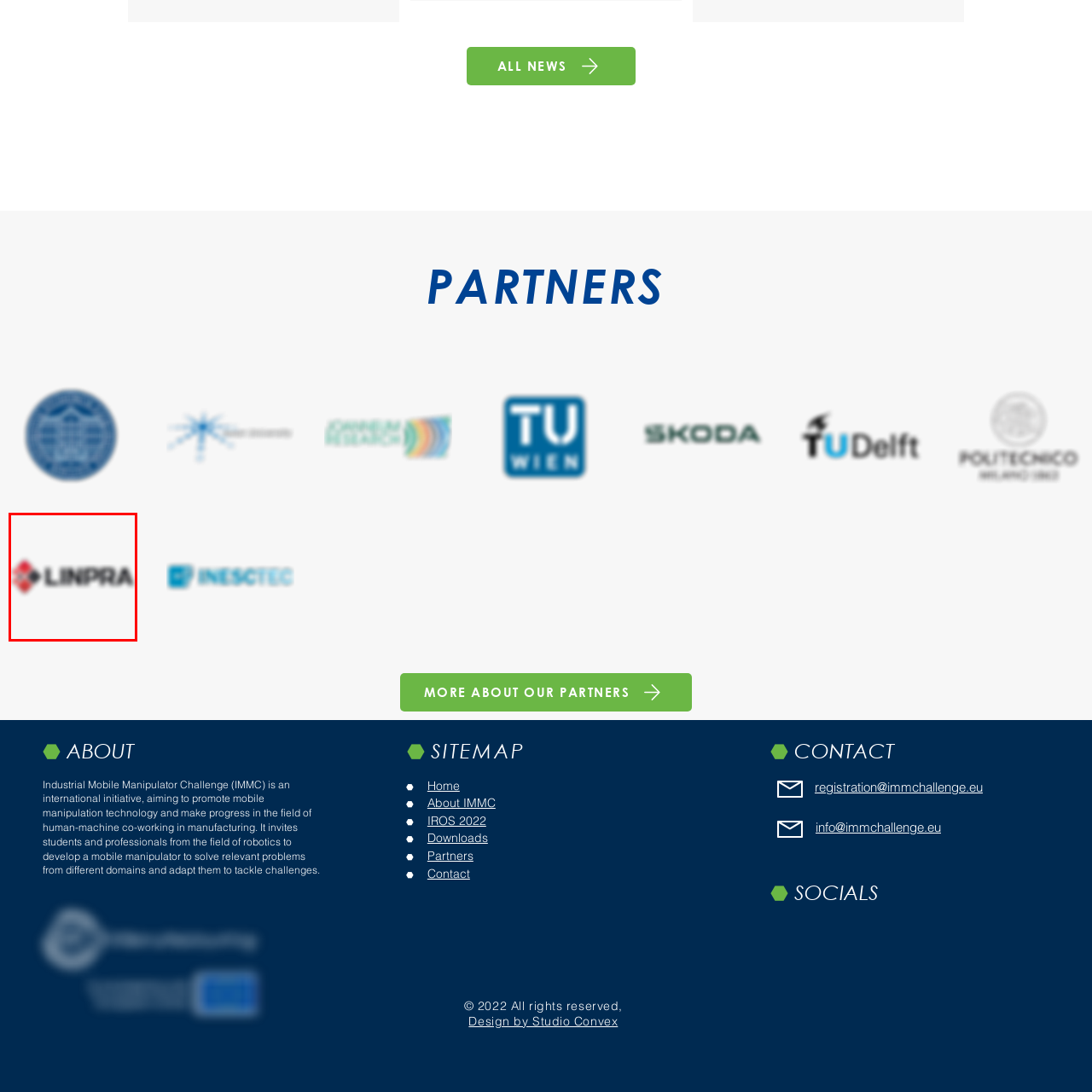What does the black dot in the logo symbolize?
Review the image highlighted by the red bounding box and respond with a brief answer in one word or phrase.

Innovation and precision